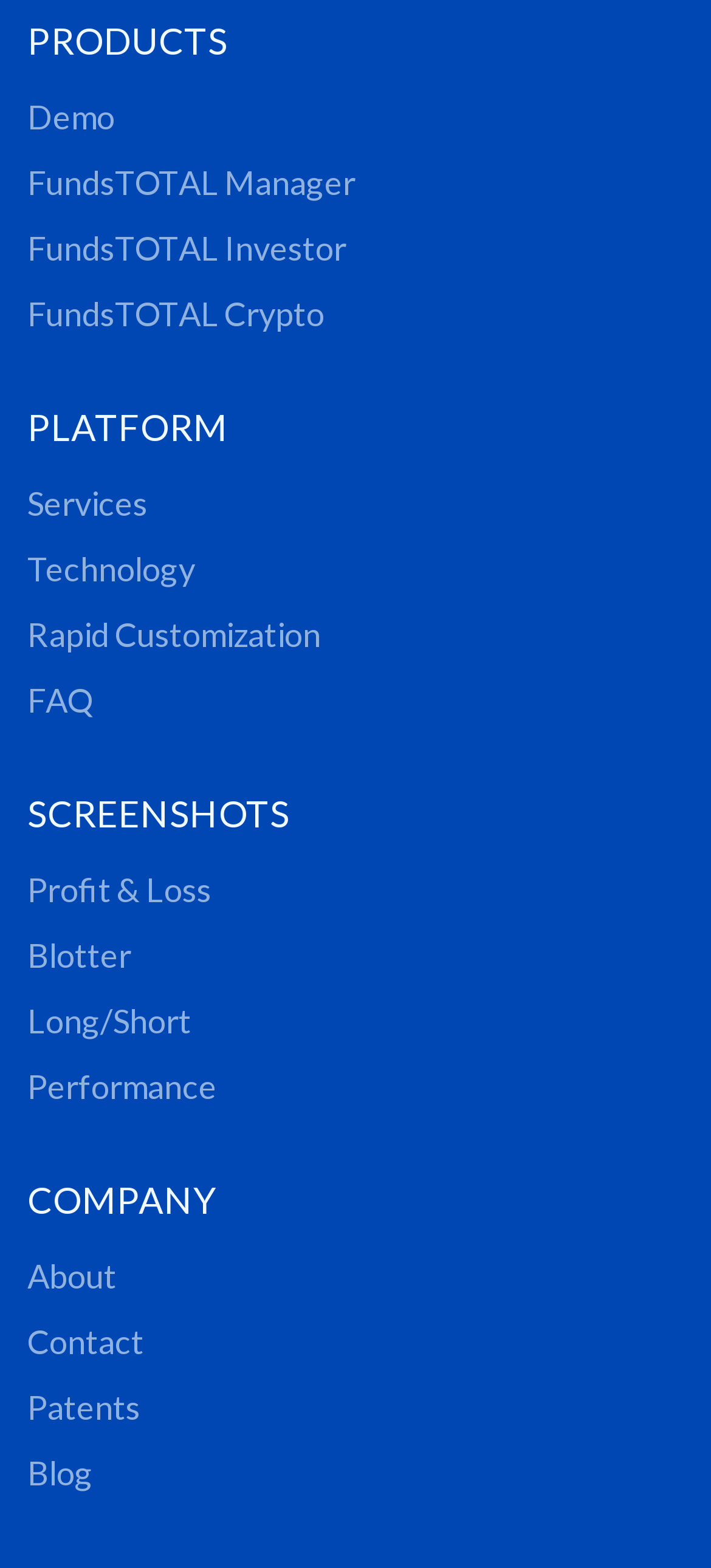Please identify the coordinates of the bounding box that should be clicked to fulfill this instruction: "Check the Performance screenshot".

[0.038, 0.679, 0.305, 0.705]